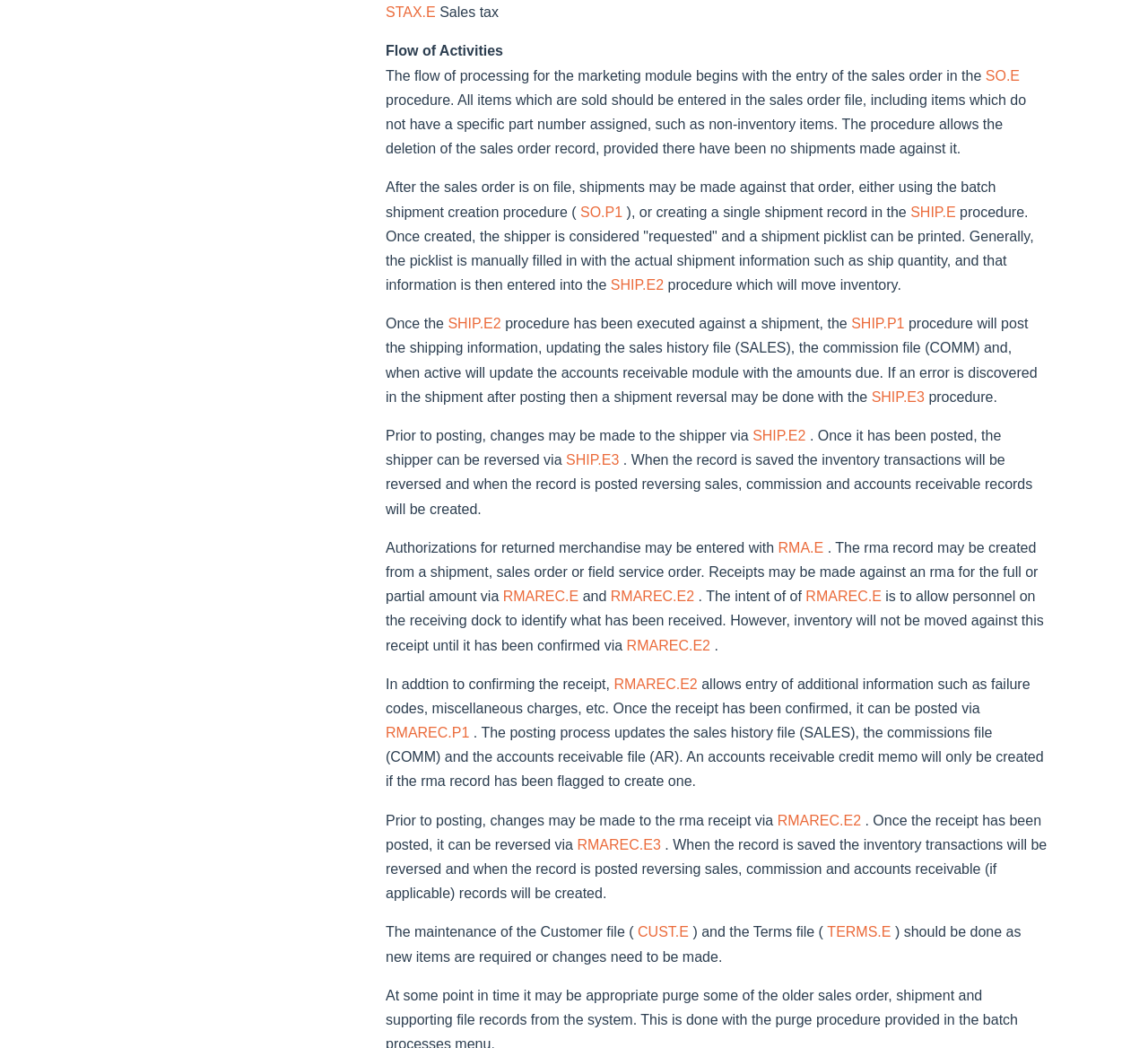Please provide a comprehensive response to the question based on the details in the image: What is the purpose of the RMA record?

The intent of the RMA record is to allow personnel on the receiving dock to identify what has been received. However, inventory will not be moved against this receipt until it has been confirmed via the procedure.